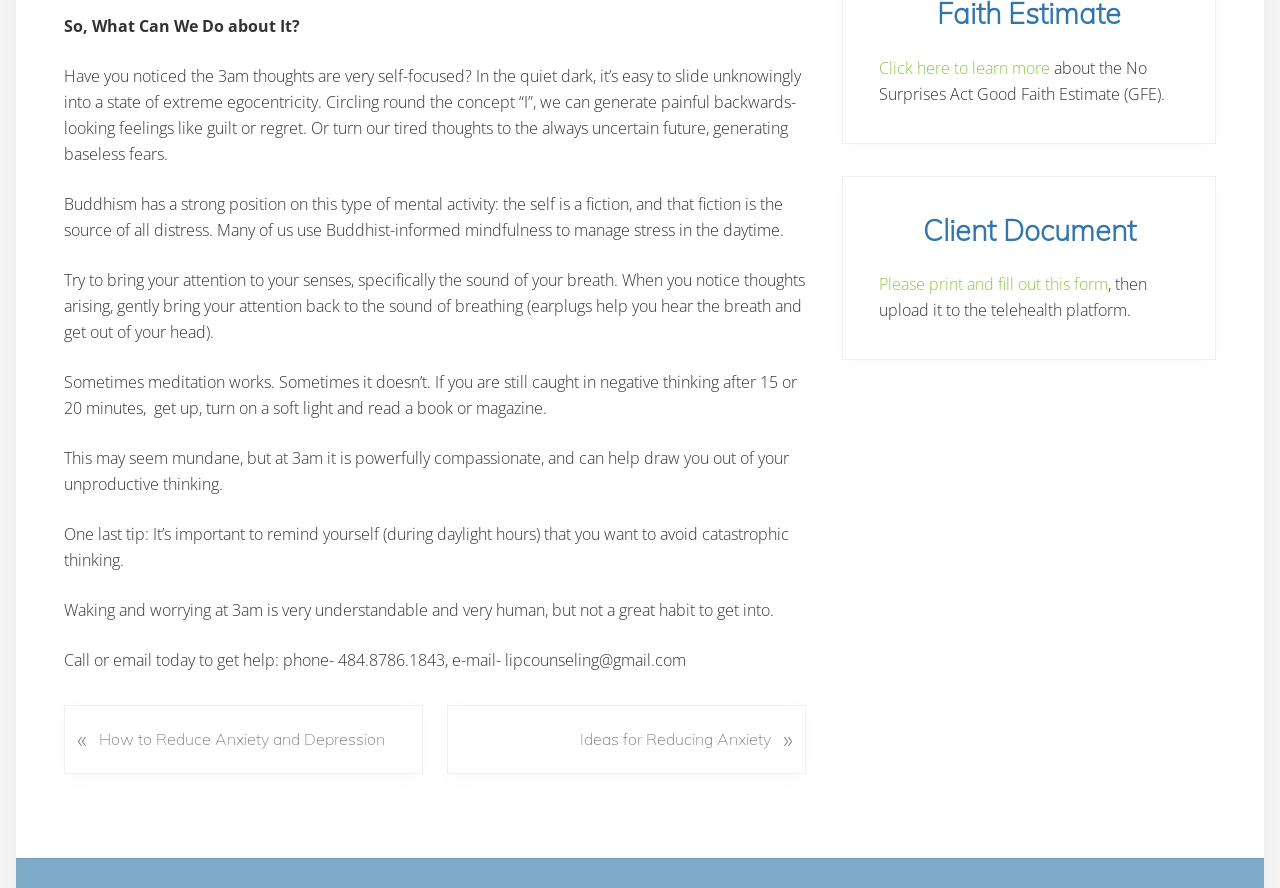How many links are there in the article?
Using the image as a reference, answer with just one word or a short phrase.

4